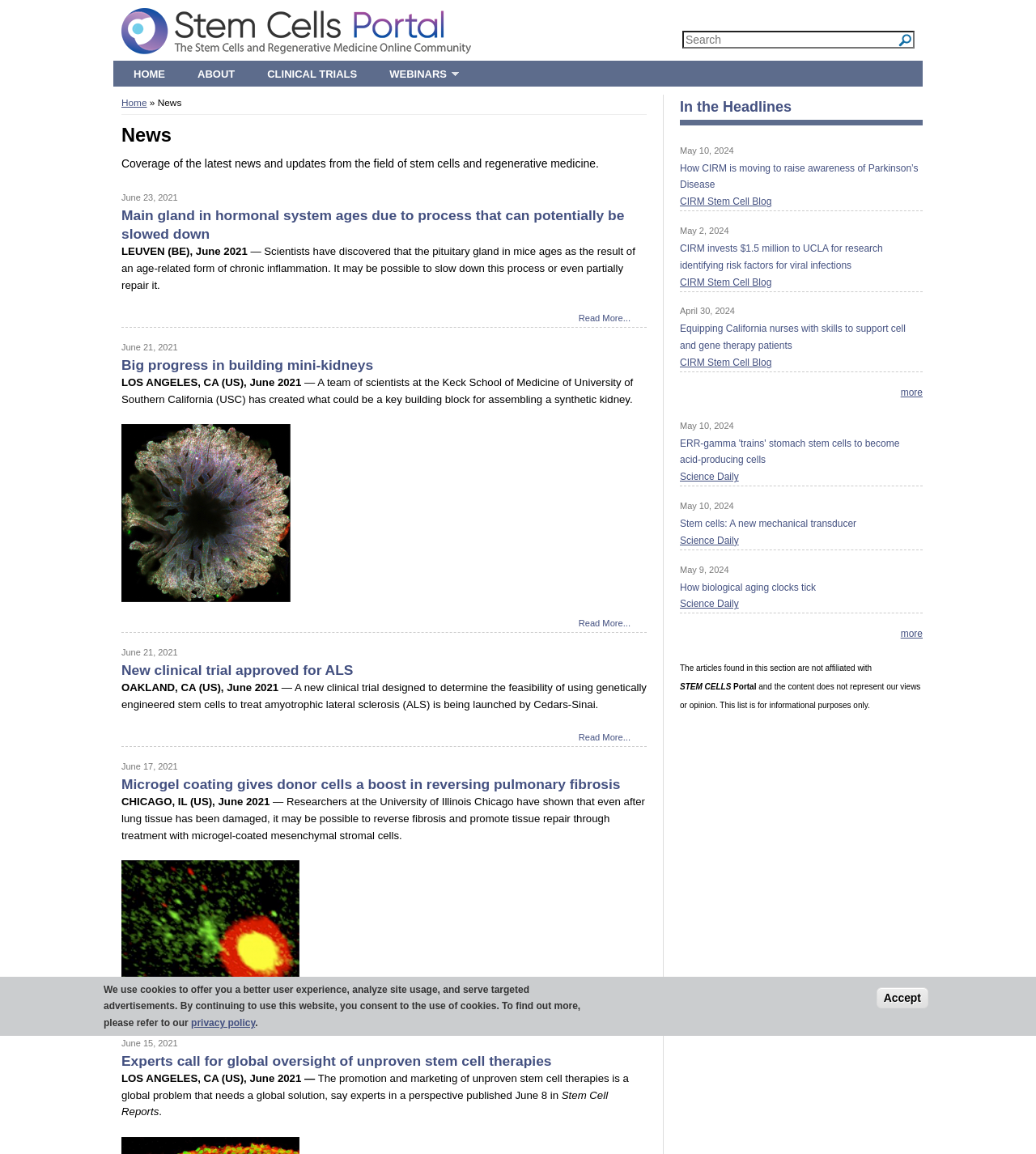Please provide the bounding box coordinates for the element that needs to be clicked to perform the instruction: "Go to the home page". The coordinates must consist of four float numbers between 0 and 1, formatted as [left, top, right, bottom].

[0.117, 0.007, 0.455, 0.051]